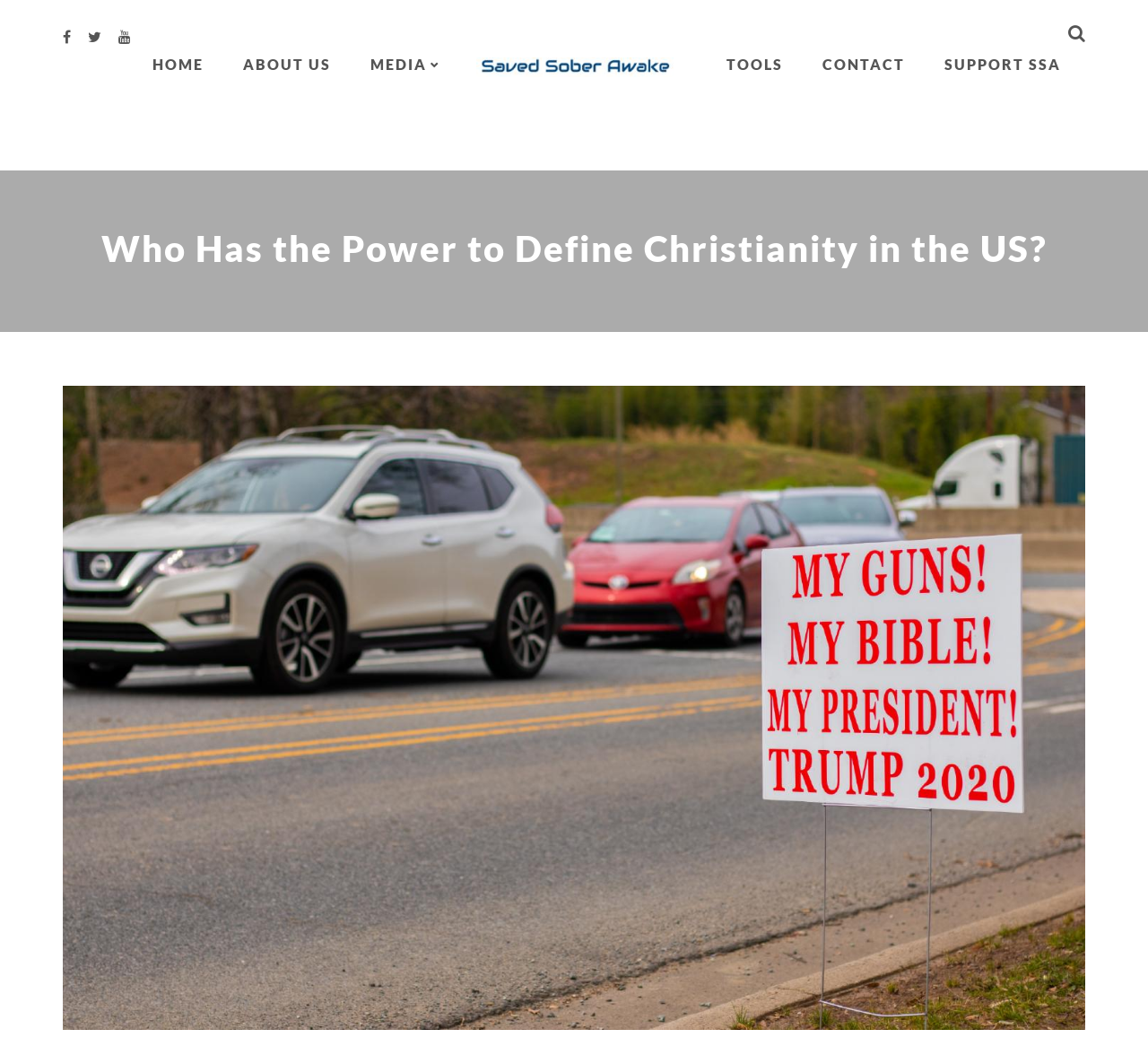Extract the main headline from the webpage and generate its text.

Who Has the Power to Define Christianity in the US?